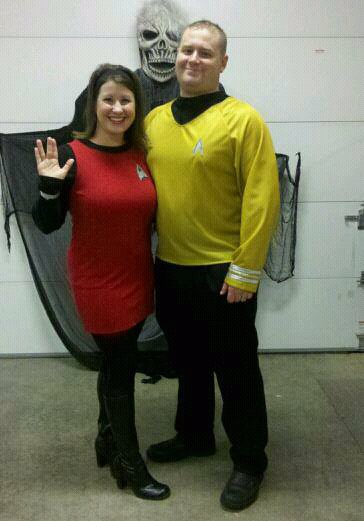Give an elaborate caption for the image.

The image captures a playful and festive moment with a couple dressed in Star Trek-themed costumes, reminiscent of classic characters. The woman on the left is wearing a striking red dress with a black collar, embodying the iconic style associated with Starfleet's command division. She is smiling and raising her right hand in a Vulcan salute, a gesture of peace and greeting from the series. Next to her, a man is dressed in a classic yellow Starfleet uniform, complete with a black collar and the emblem that signifies his rank. 

The background adds an eerie touch with a ghostly skull figure draped in a sheer black fabric, hinting at a Halloween theme. The setting appears casual yet festive, possibly within a home or community space, perfect for celebrating Halloween or a themed party. This moment captures their joy and enthusiasm for the occasion, as well as their love for the Star Trek franchise, embodying a sense of camaraderie and creativity in costume design.